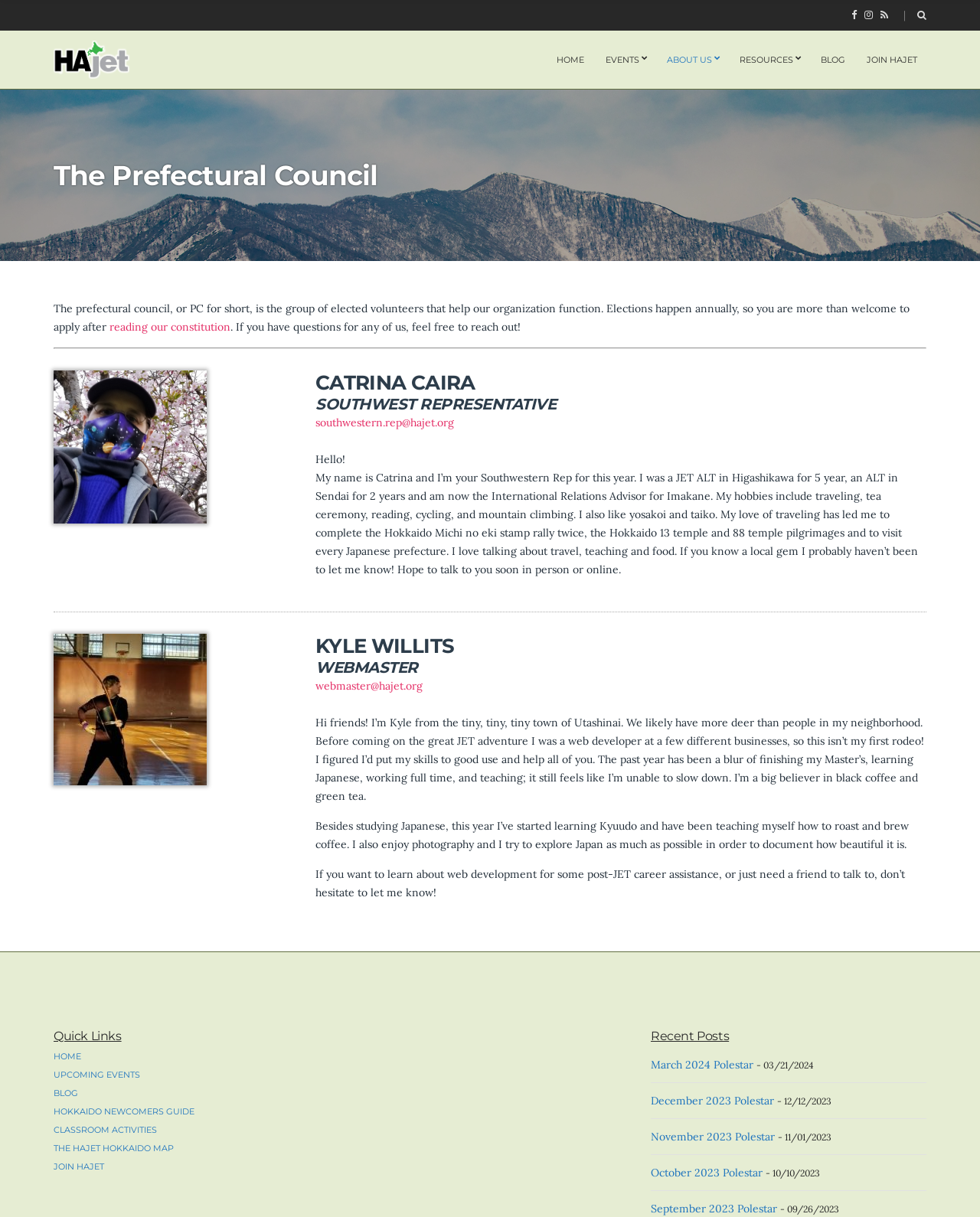Indicate the bounding box coordinates of the clickable region to achieve the following instruction: "View the March 2024 Polestar post."

[0.664, 0.869, 0.769, 0.88]